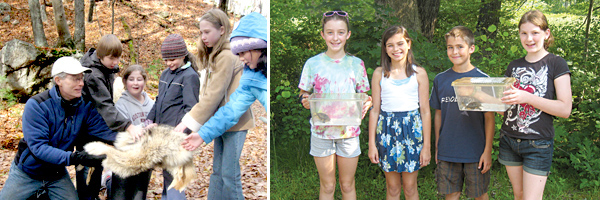Generate a complete and detailed caption for the image.

The image showcases two engaging and educational activities related to nature and wildlife, reflecting community involvement and environmental education initiatives. On the left, a knowledgeable instructor, possibly associated with the Carlisle Conservation Foundation (CCF), interacts with a group of children in a forested area. The children are visibly excited, as they gather around to touch a fur sample, presumably from a local animal, enhancing their understanding of wildlife.

On the right, a different group of children proudly presents their accomplishments in a nature-related project. They stand together in a lush green environment, holding clear containers filled with aquatic specimens, which they likely collected during a field study. Their expressions reflect pride and enthusiasm, emphasizing the hands-on learning experiences promoted by CCF's educational programs.

Together, these images exemplify CCF's commitment to fostering a connection between children and their natural surroundings through interactive learning and community engagement.